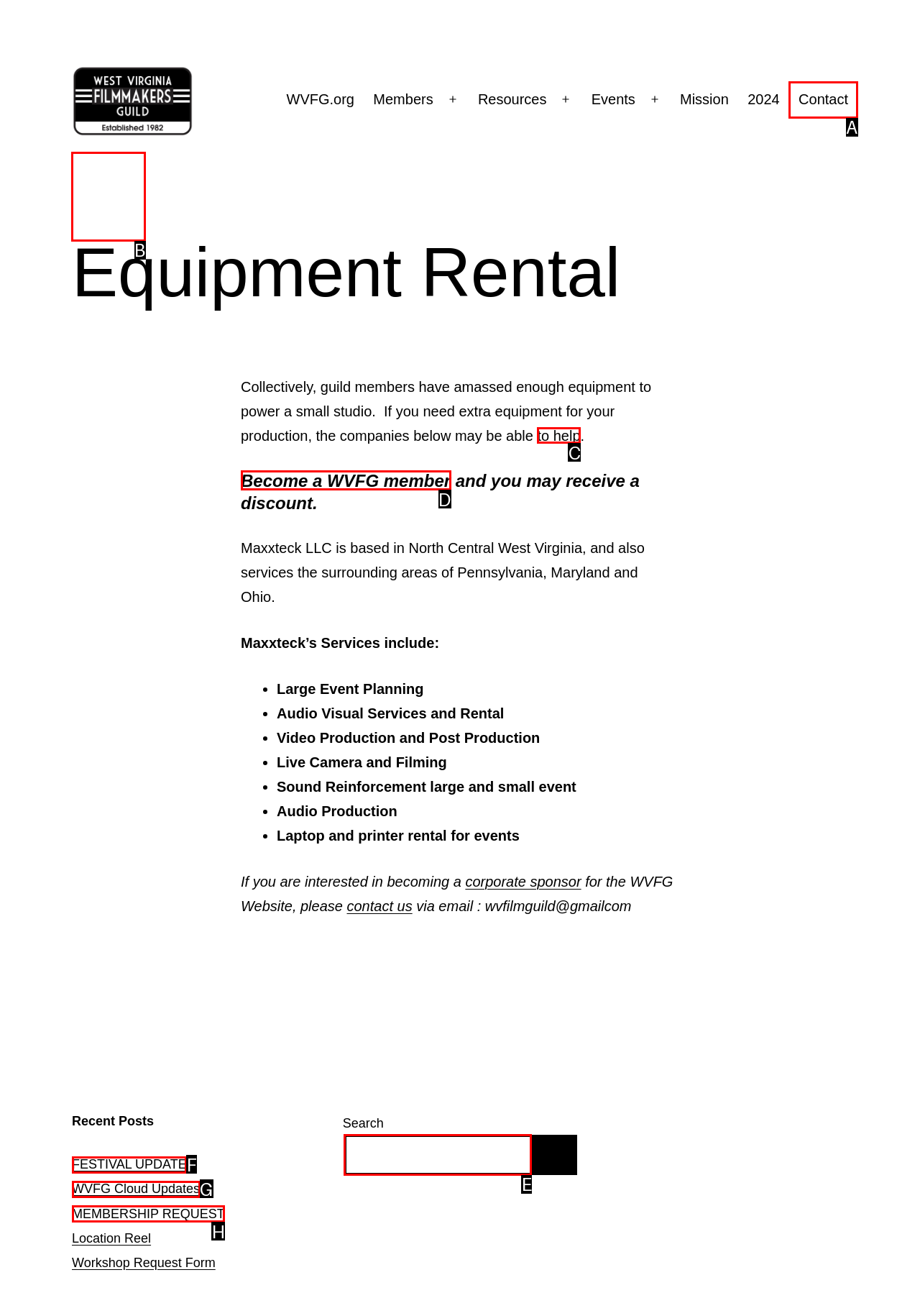What option should I click on to execute the task: Search for something? Give the letter from the available choices.

E